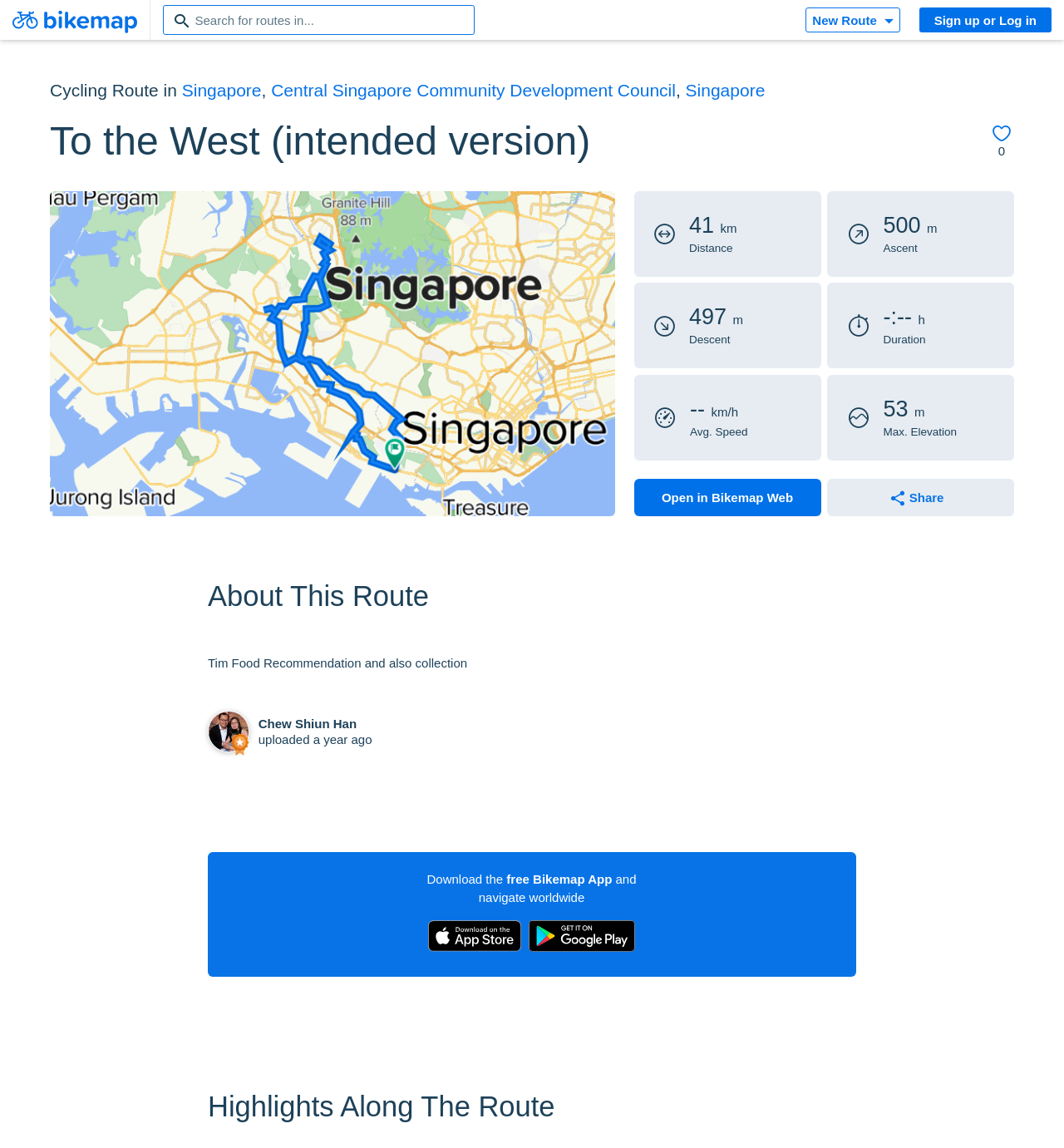Is there a button to add the route to favorites?
Look at the screenshot and give a one-word or phrase answer.

Yes